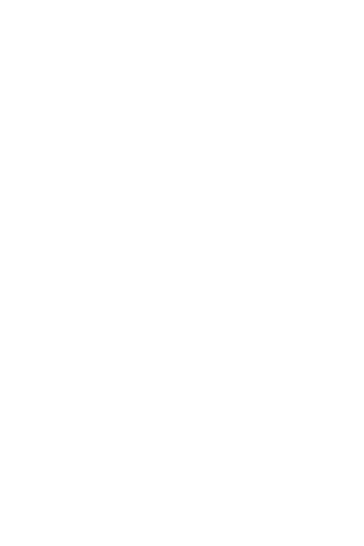Capture every detail in the image and describe it fully.

The image showcases a close-up view of a Mixed Media Assemblage art piece titled "Queen Bee." This unique creation is mounted on a wooden board, intricately designed with a honeycomb pattern. The art doll is meticulously bandaged and features a third eye, symbolizing insight and perception, complemented by six arms that evoke a sense of both artistry and mystique. The piece is enhanced with vibrant colors and textures, emphasizing the artist's skill in combining various materials. This captivating artwork reflects a blend of creativity and craftsmanship, inviting viewers to explore its intricate details and the themes it may represent within the realm of contemporary art.